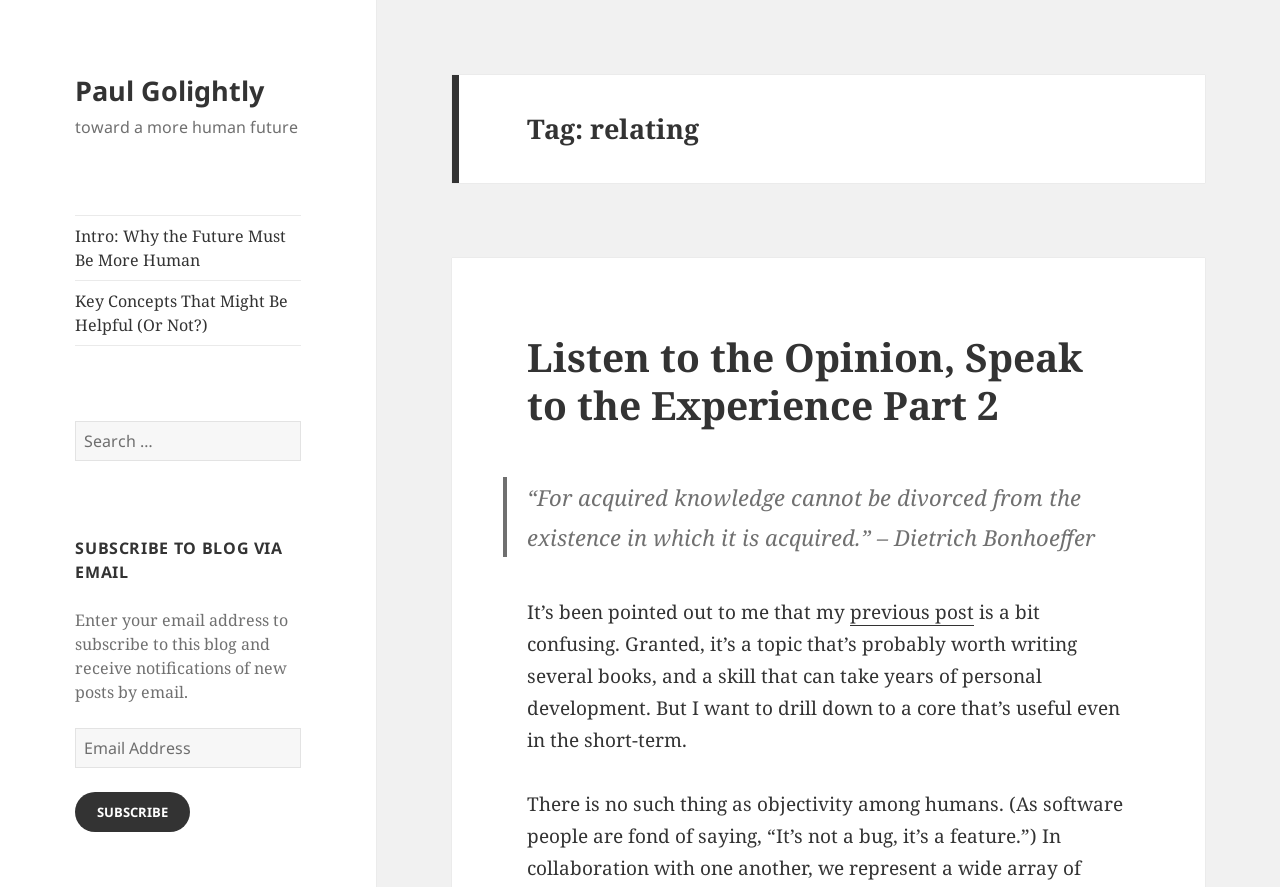Answer the question in a single word or phrase:
What is the topic of the latest article?

Listen to the Opinion, Speak to the Experience Part 2